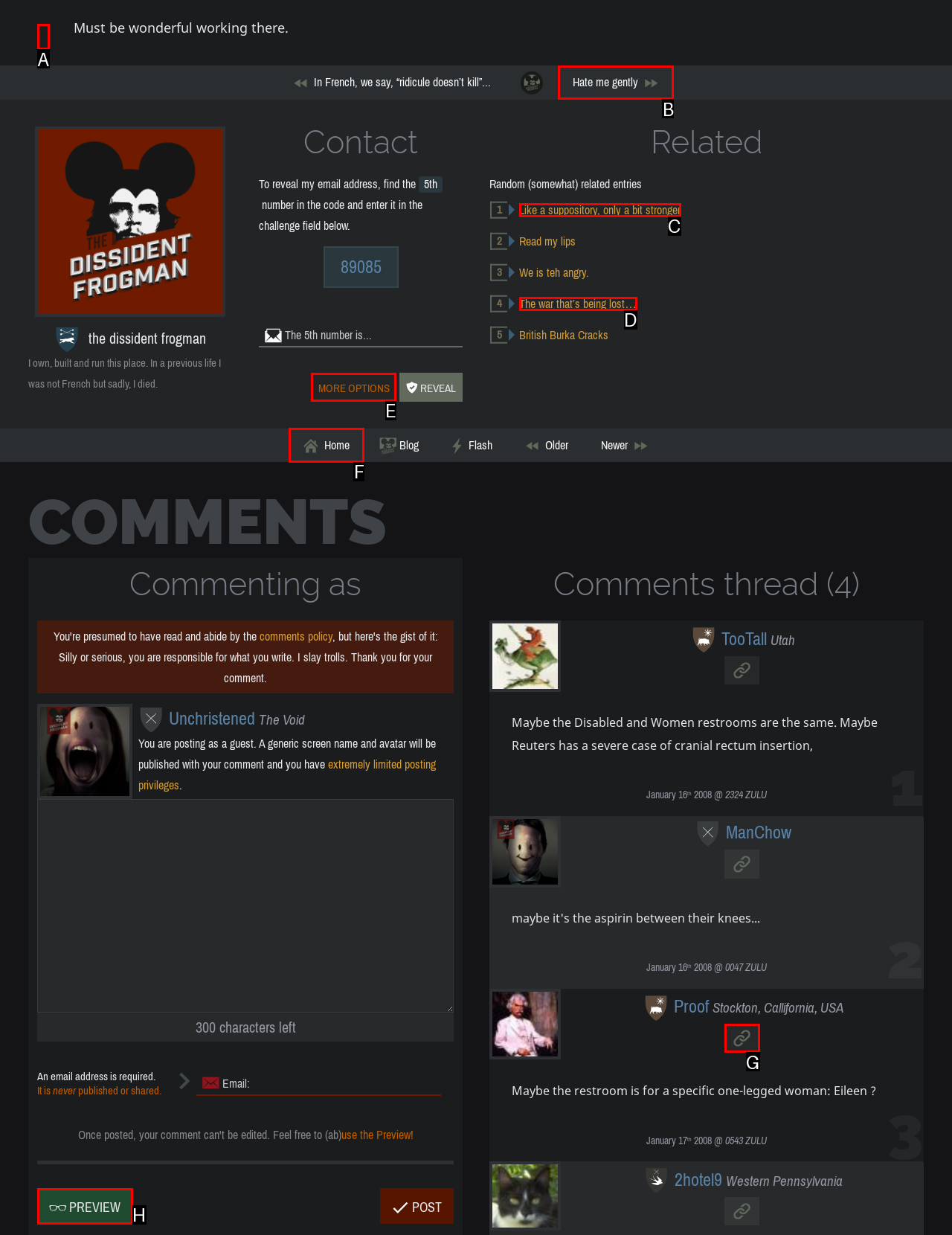Find the HTML element to click in order to complete this task: Read more
Answer with the letter of the correct option.

None